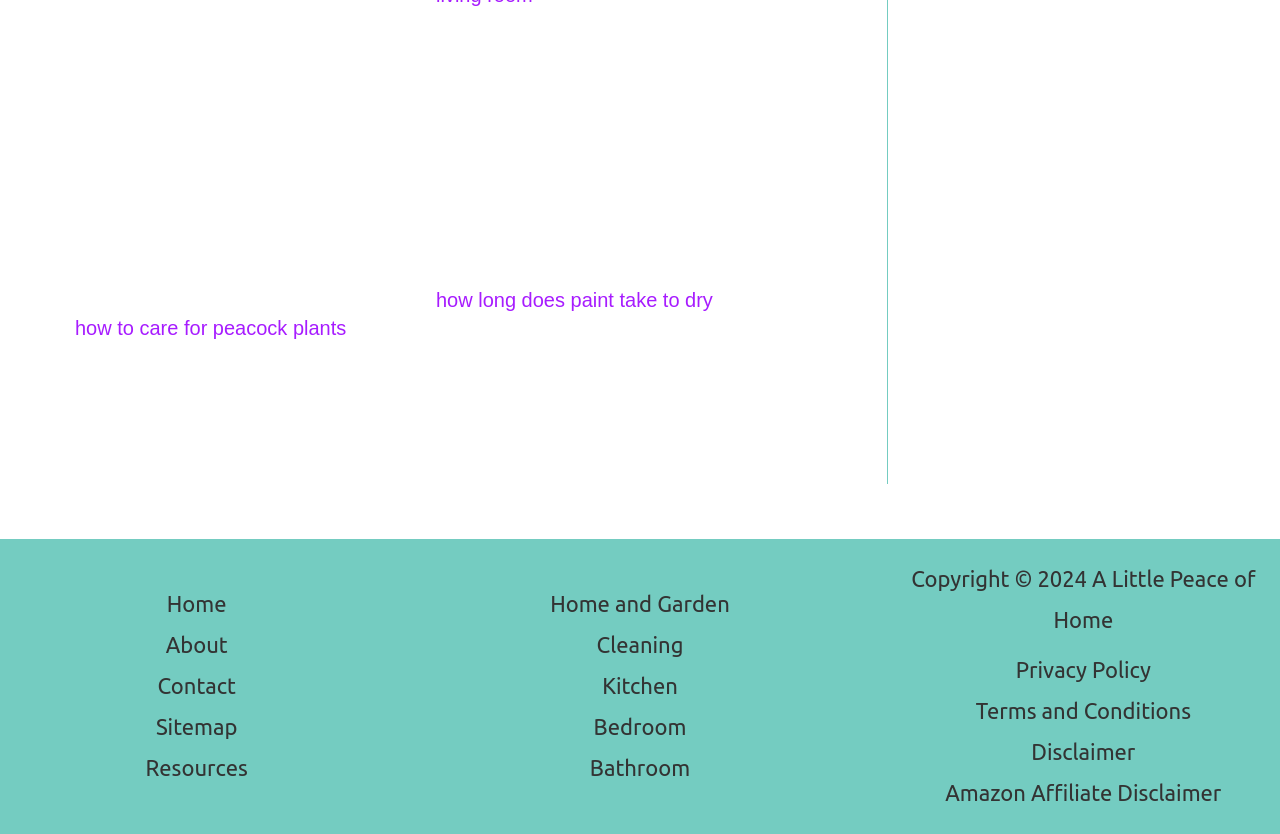Please specify the bounding box coordinates for the clickable region that will help you carry out the instruction: "Read more about how to care for peacock plants".

[0.059, 0.185, 0.321, 0.215]